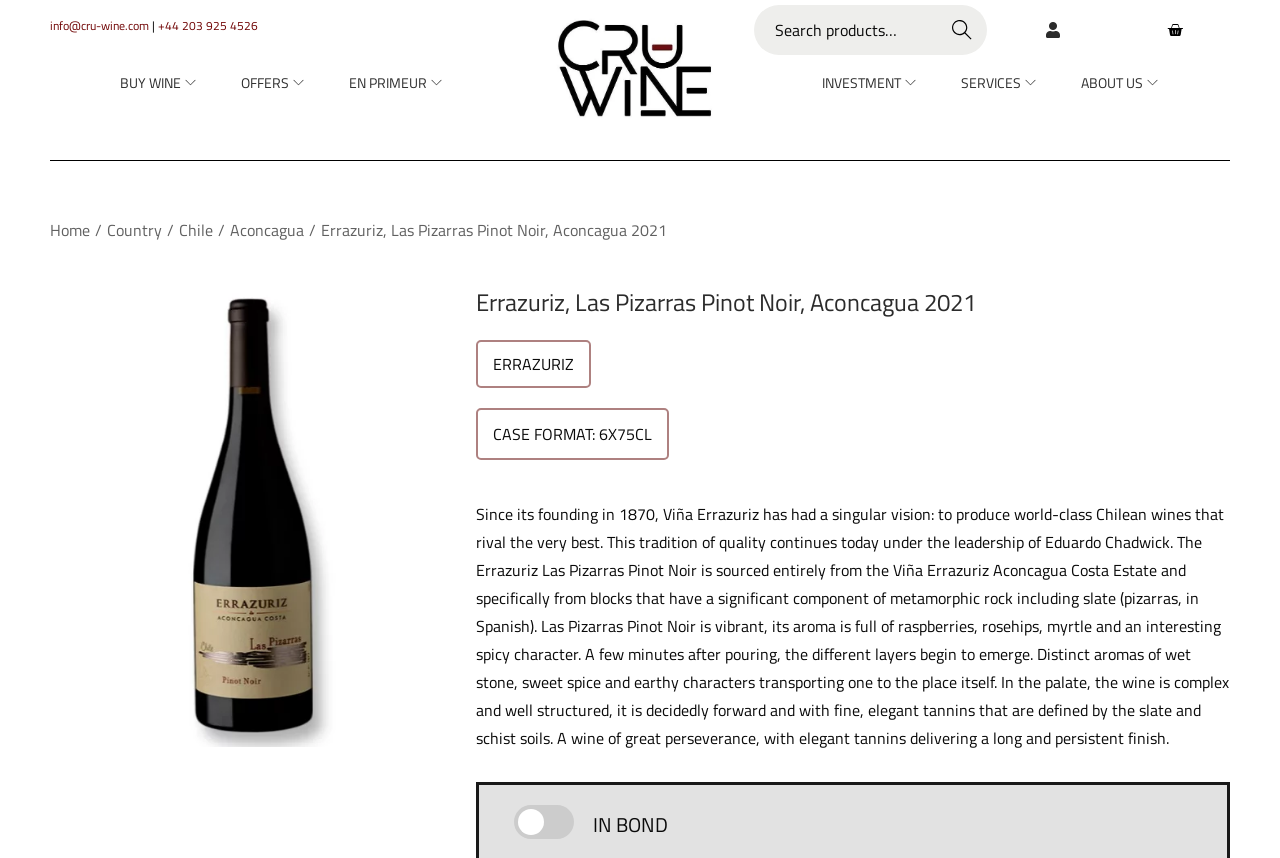Please find the bounding box coordinates (top-left x, top-left y, bottom-right x, bottom-right y) in the screenshot for the UI element described as follows: OFFERS

[0.188, 0.076, 0.241, 0.117]